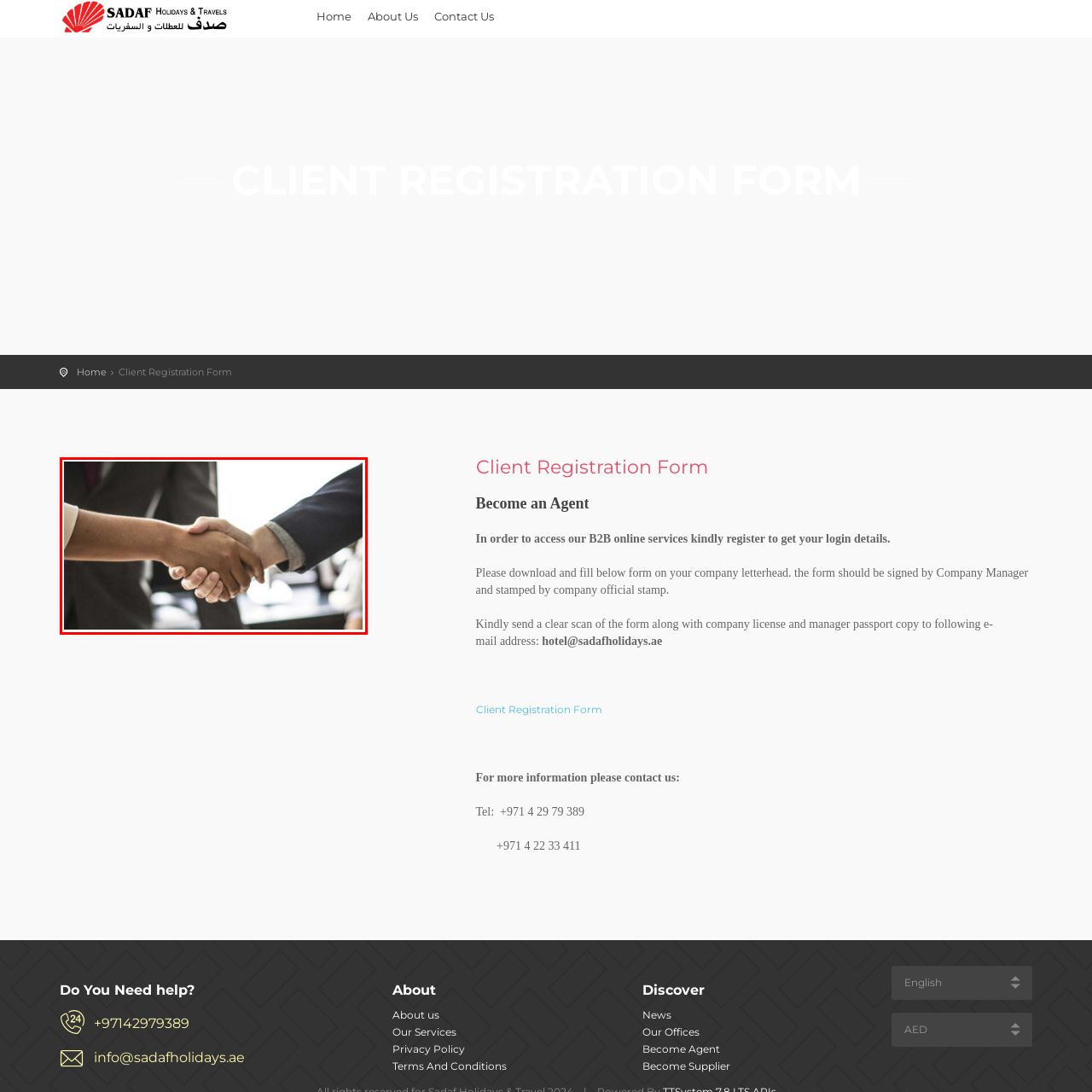Pay attention to the content inside the red bounding box and deliver a detailed answer to the following question based on the image's details: What industry is the context related to?

The accompanying text focuses on client registration and operational collaboration, which is particularly important in the business world, especially in the travel and holiday services industry, where establishing connections is crucial.